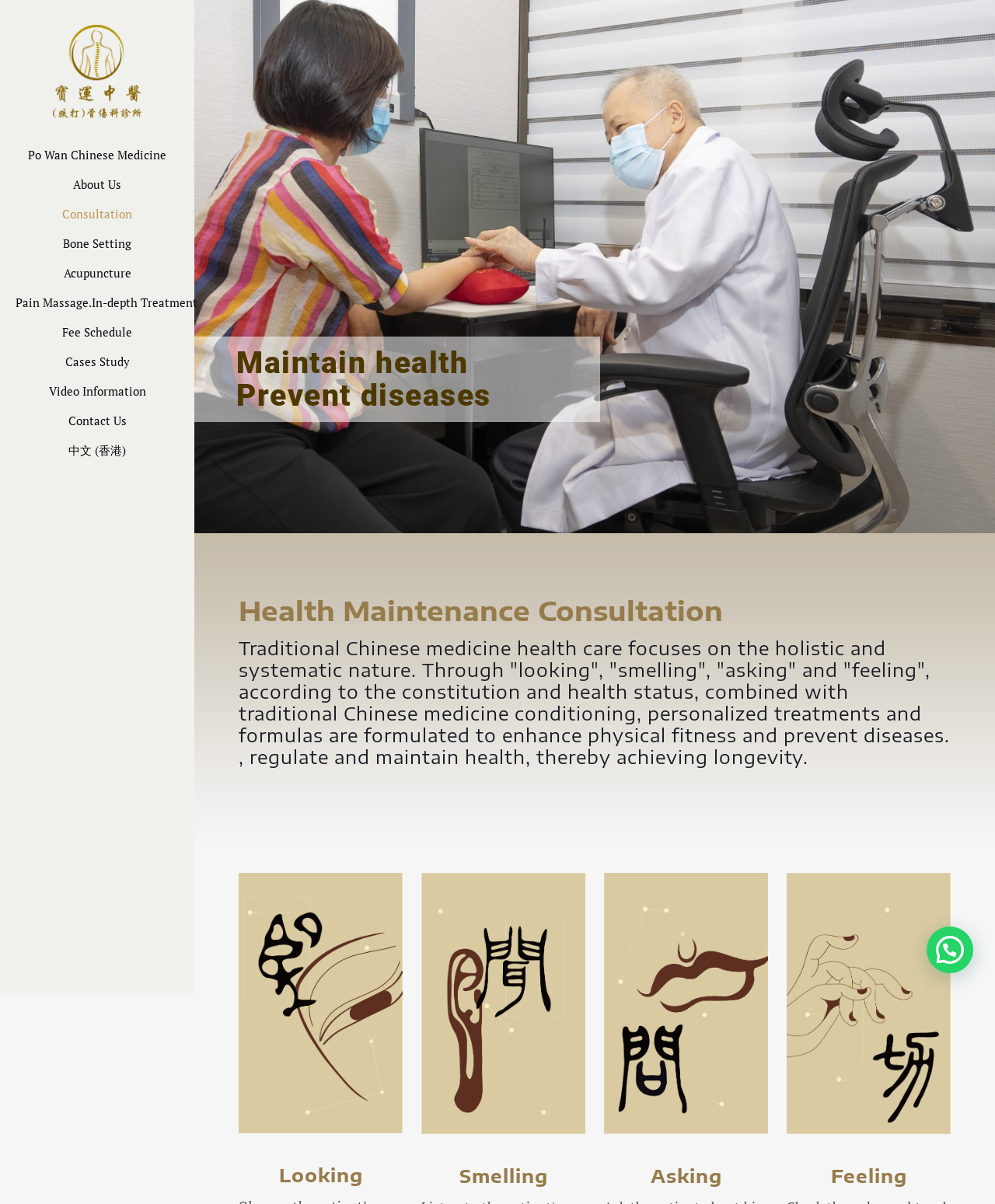Identify the bounding box coordinates for the element you need to click to achieve the following task: "Check Fee Schedule". Provide the bounding box coordinates as four float numbers between 0 and 1, in the form [left, top, right, bottom].

[0.0, 0.263, 0.195, 0.288]